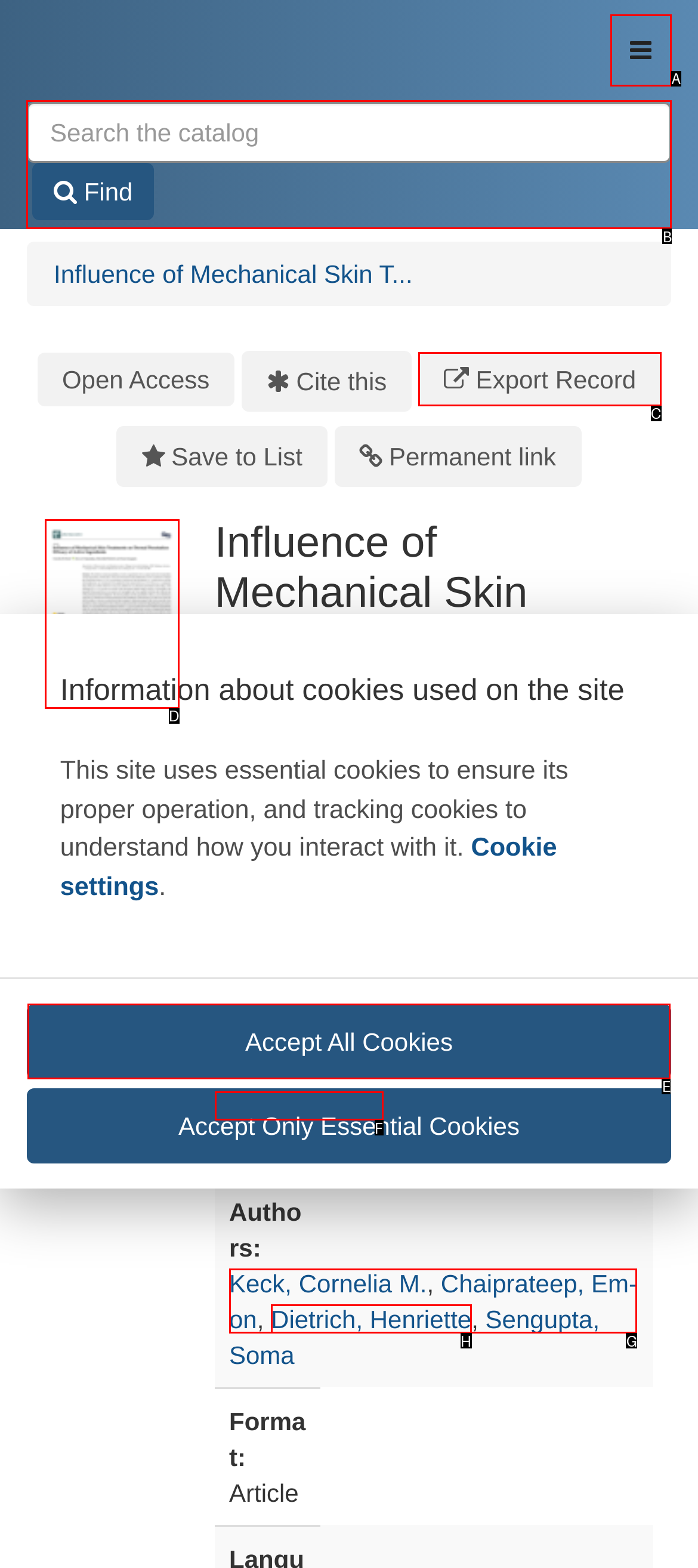Point out the HTML element I should click to achieve the following: Search for a term Reply with the letter of the selected element.

B